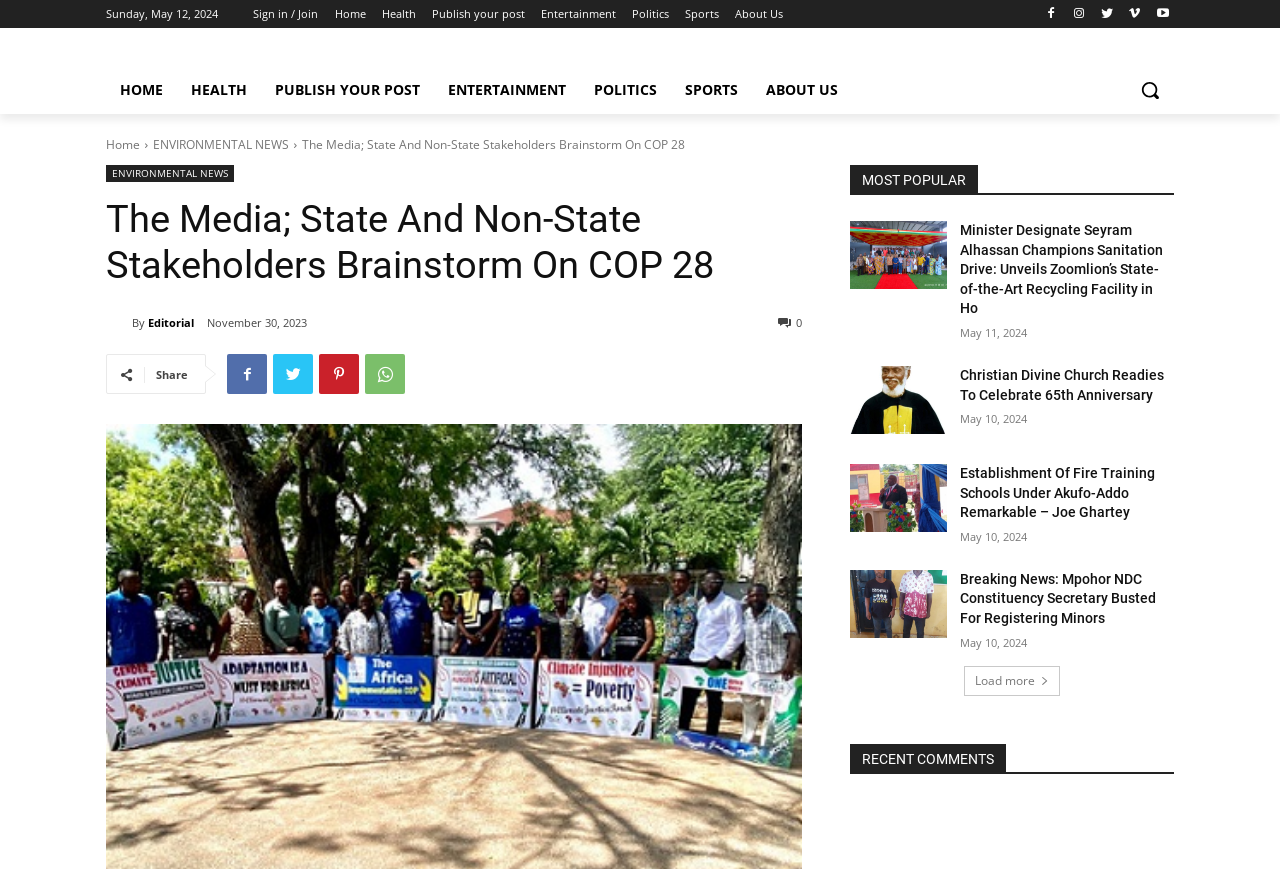Write a detailed summary of the webpage.

This webpage appears to be a news website, with a focus on environmental news, particularly the UN's Conference of Parties (COP 28) event in Dubai, United Arab Emirates. 

At the top of the page, there is a navigation menu with links to various sections, including "Home", "Health", "Entertainment", "Politics", "Sports", and "About Us". Below this menu, there is a search bar with a magnifying glass icon.

The main content of the page is divided into two sections. On the left side, there is a section with a heading "The Media; State And Non-State Stakeholders Brainstorm On COP 28", which appears to be the main article of the page. The article has a brief summary, followed by a "By" line and a timestamp indicating that it was published on November 30, 2023. There are also social media sharing links below the article.

On the right side of the page, there is a section with a heading "MOST POPULAR", which lists several news articles with links to read more. Each article has a heading, a brief summary, and a timestamp indicating when it was published. The articles are arranged in a vertical list, with the most recent articles at the top.

At the bottom of the page, there is a "Load more" button, which suggests that there are more articles available beyond what is currently displayed.